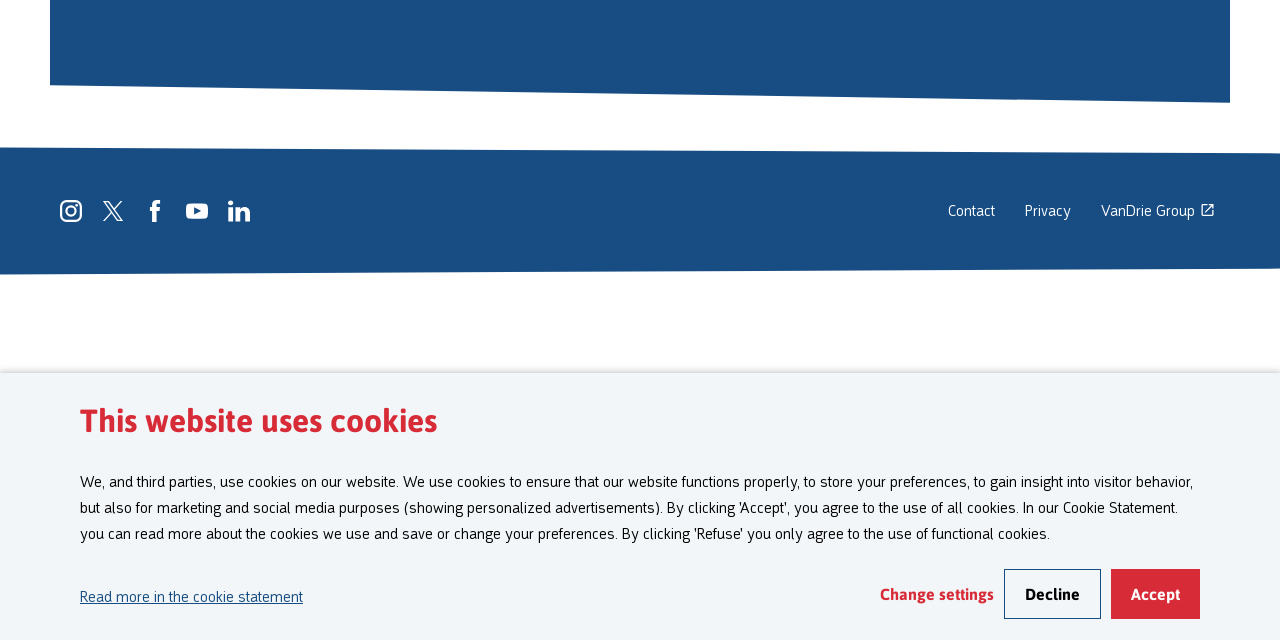From the given element description: "VanDrie Group", find the bounding box for the UI element. Provide the coordinates as four float numbers between 0 and 1, in the order [left, top, right, bottom].

[0.86, 0.309, 0.949, 0.35]